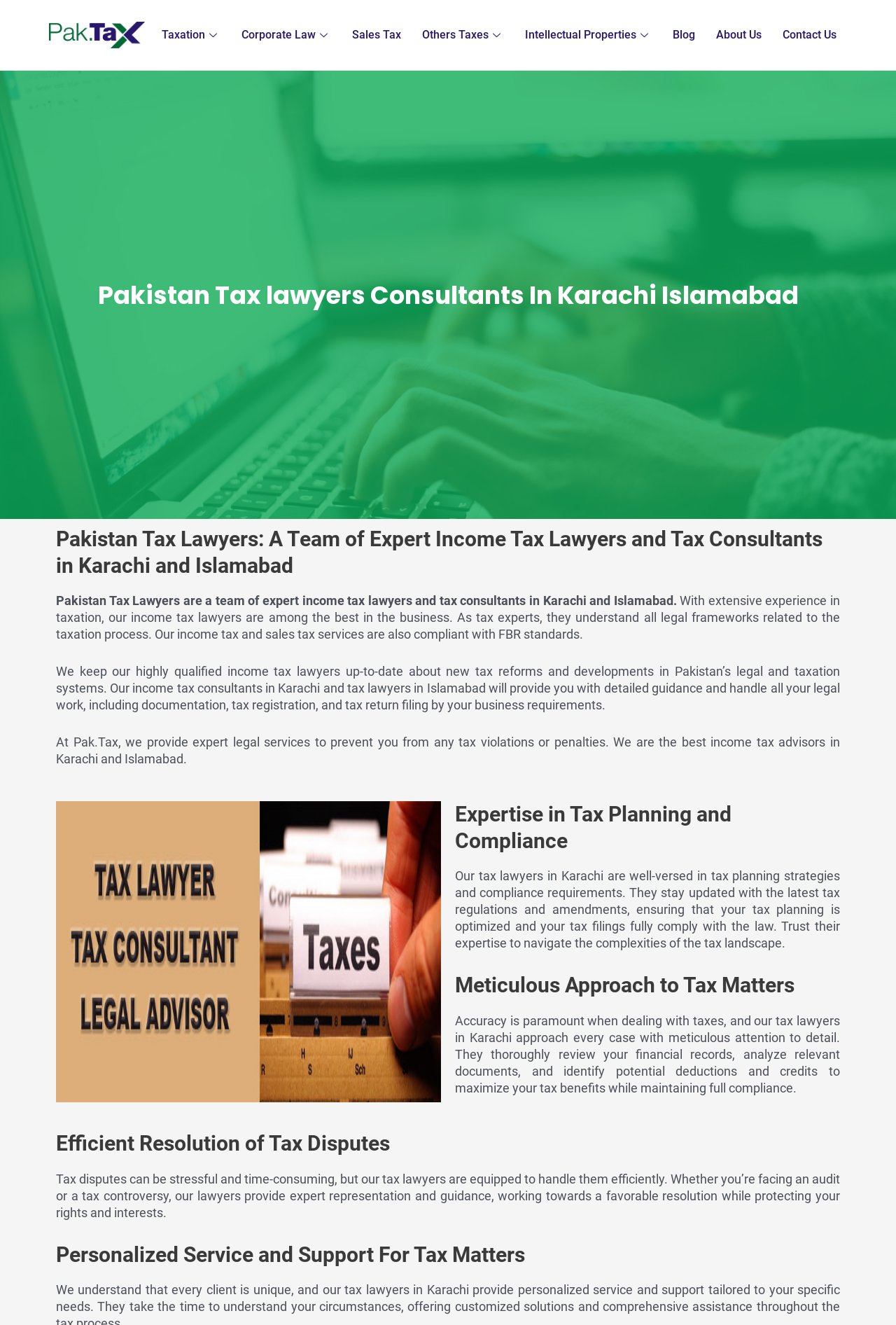Provide a one-word or one-phrase answer to the question:
What is the expertise of the tax lawyers in Karachi?

Tax planning and compliance